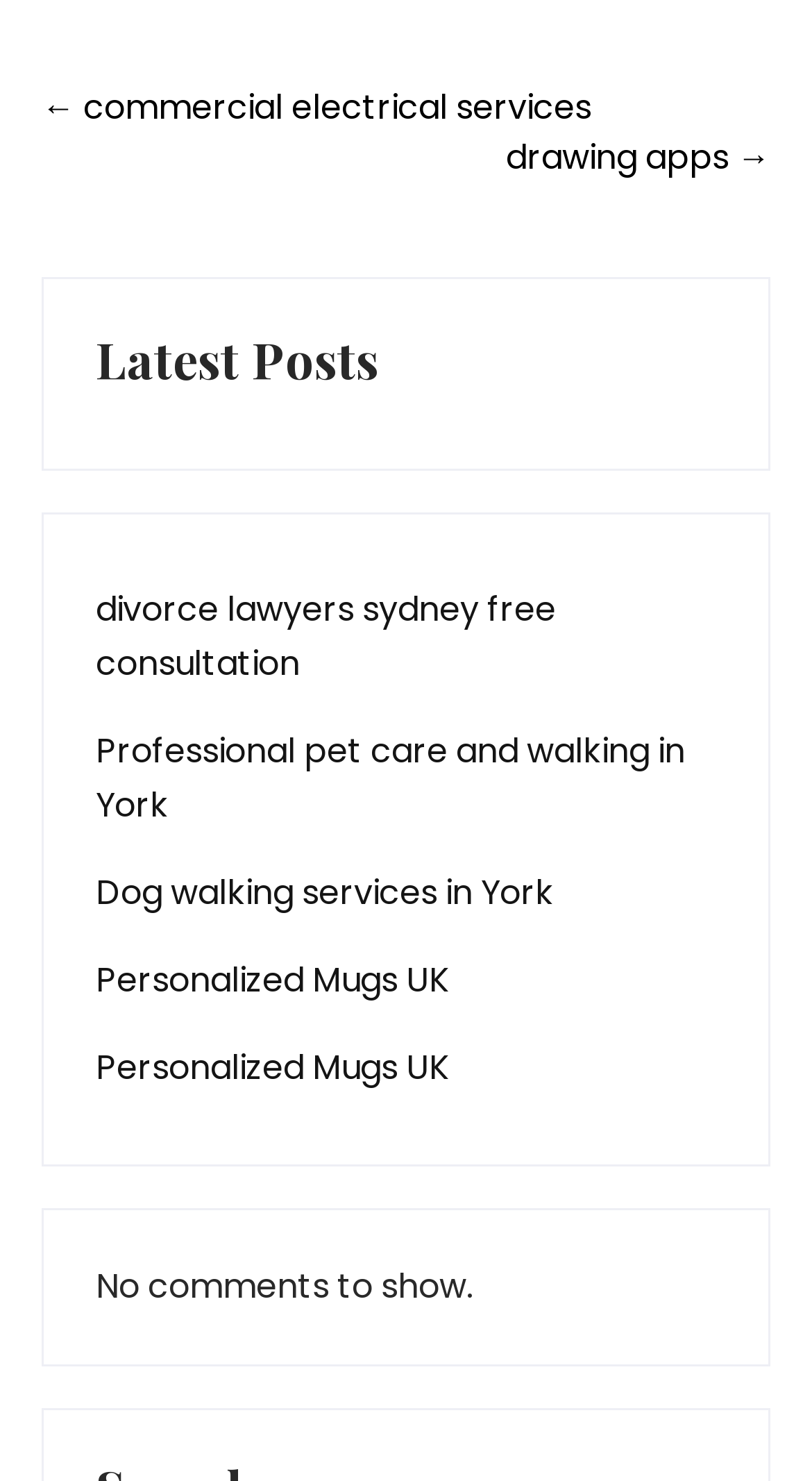Identify and provide the bounding box coordinates of the UI element described: "divorce lawyers sydney free consultation". The coordinates should be formatted as [left, top, right, bottom], with each number being a float between 0 and 1.

[0.118, 0.394, 0.882, 0.467]